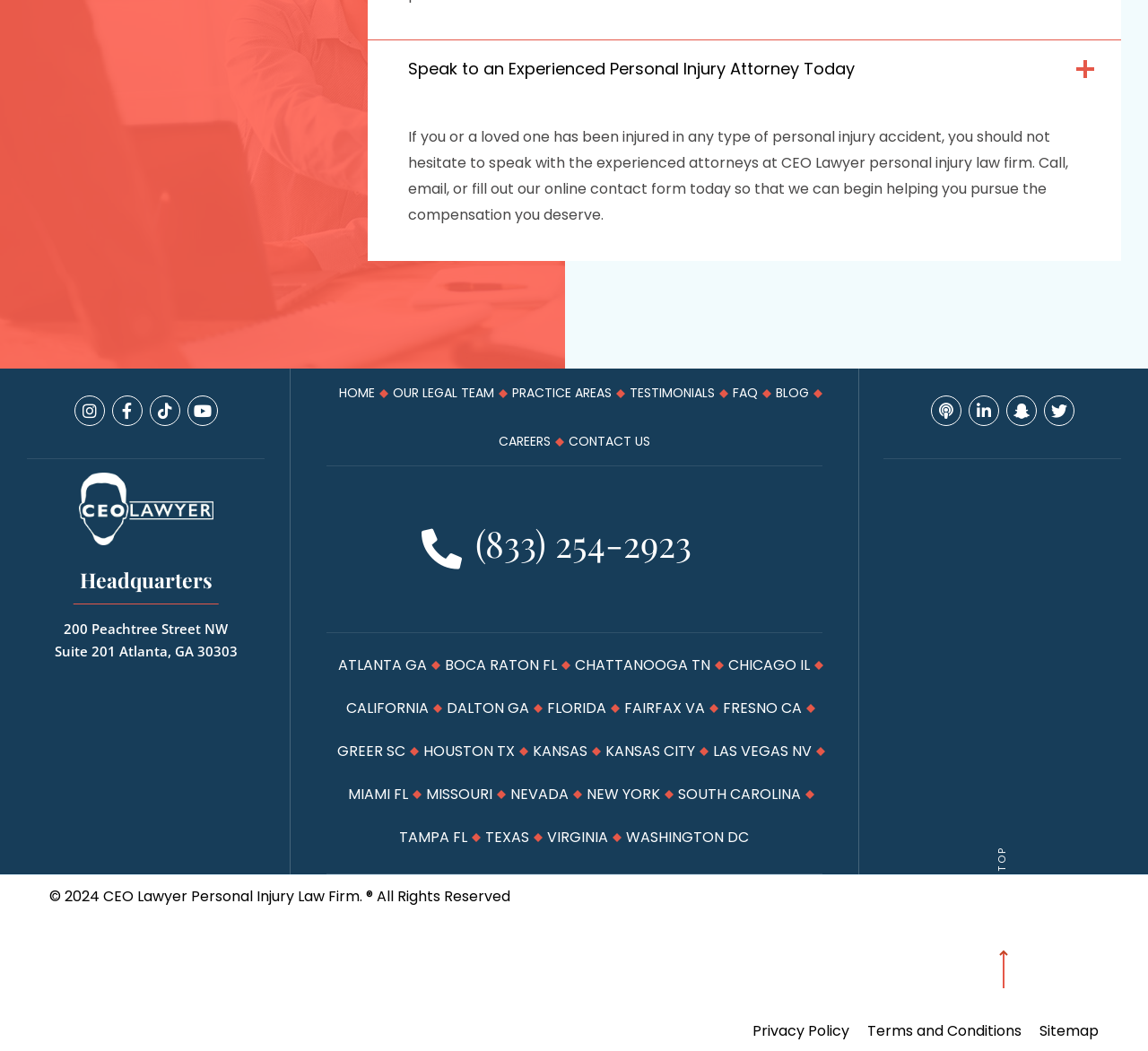Using a single word or phrase, answer the following question: 
How many locations does CEO Lawyer have?

Multiple